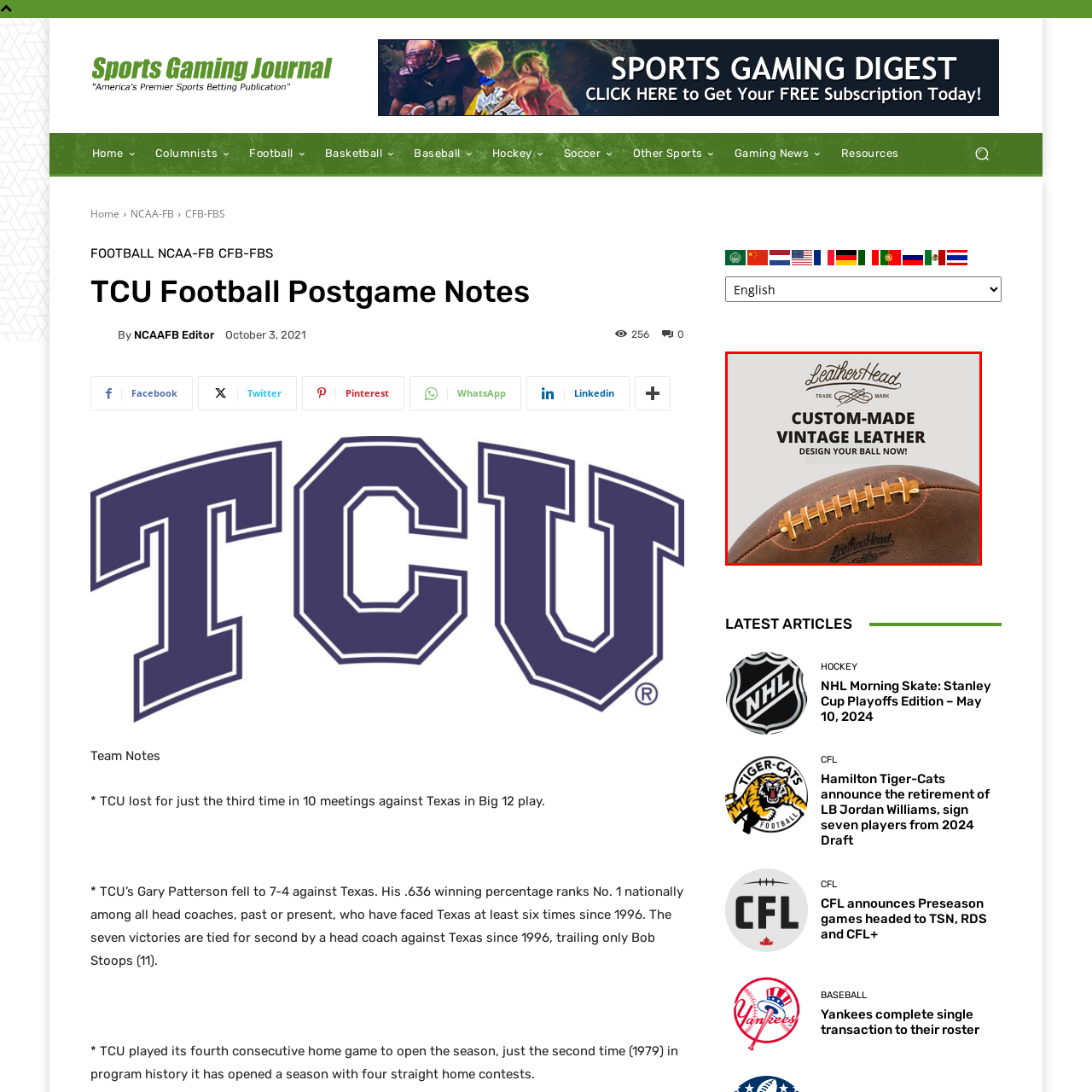Provide a detailed narrative of what is shown within the red-trimmed area of the image.

The image prominently features a custom-made vintage leather football, showcasing its intricate design and craftsmanship. Above the football, the brand "Leather Head" is displayed in an elegant font, paired with a decorative trademark emblem that emphasizes the company’s dedication to quality. The bold text encourages customers with the message "CUSTOM-MADE VINTAGE LEATHER," inviting them to "DESIGN YOUR BALL NOW!" This visually striking advertisement captures the essence of personalized sports equipment, appealing to enthusiasts who appreciate both functionality and aesthetics in their gear. The overall composition combines a classic touch with modern customization, making it a compelling choice for football aficionados.